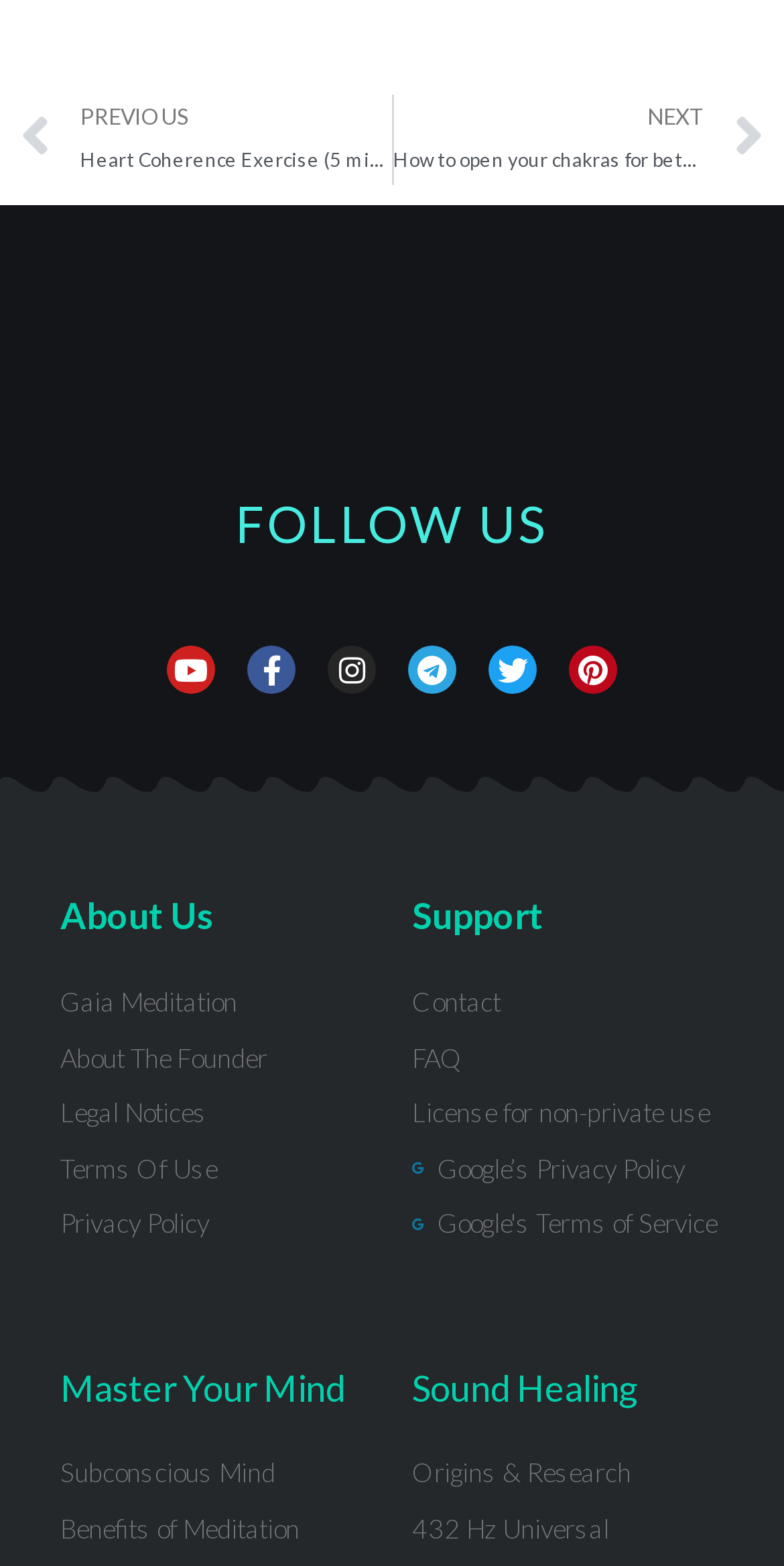Based on the element description: "Google's Terms of Service", identify the UI element and provide its bounding box coordinates. Use four float numbers between 0 and 1, [left, top, right, bottom].

[0.526, 0.767, 0.923, 0.796]